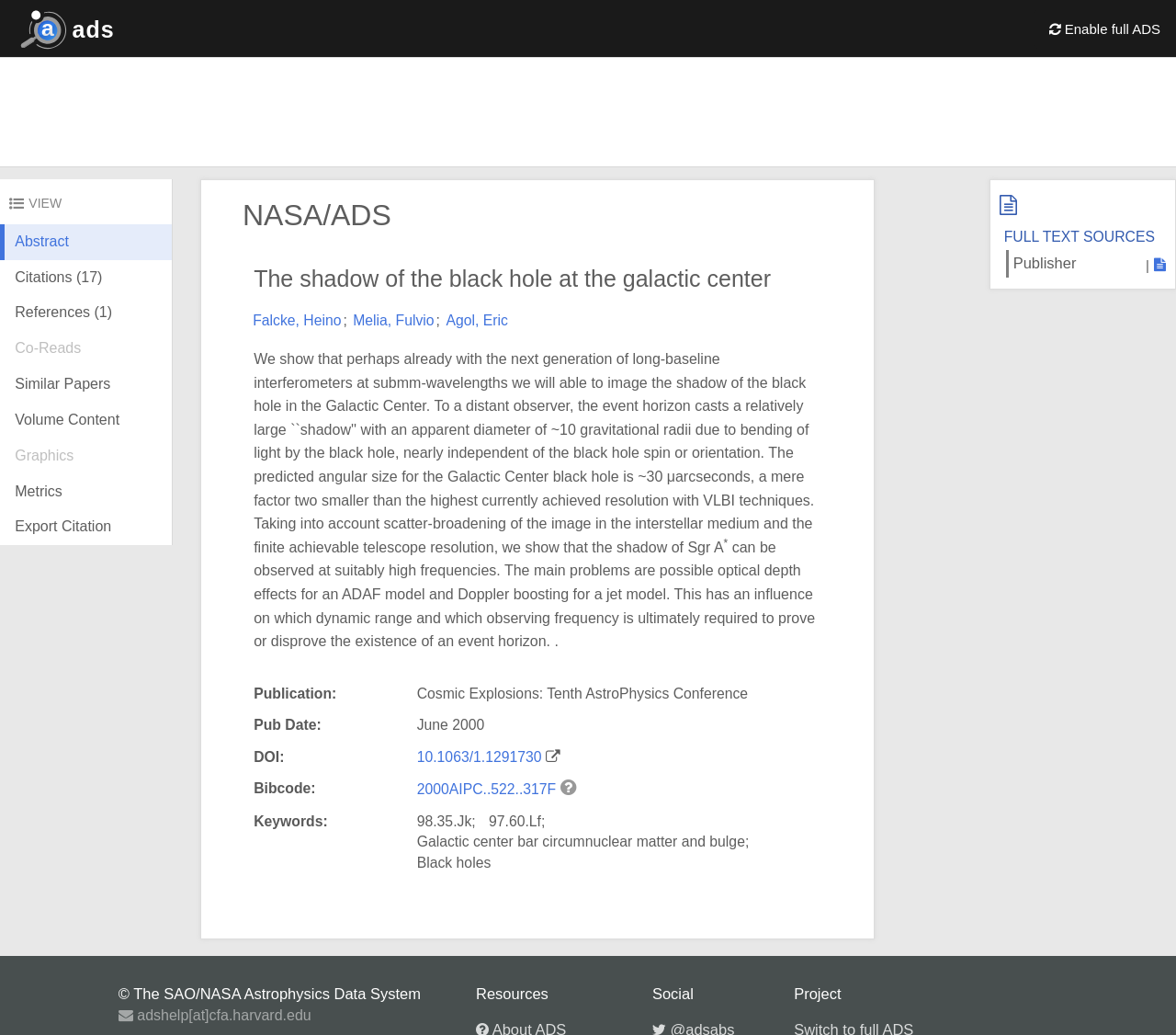Use a single word or phrase to answer the question: What is the DOI of the article?

10.1063/1.1291730